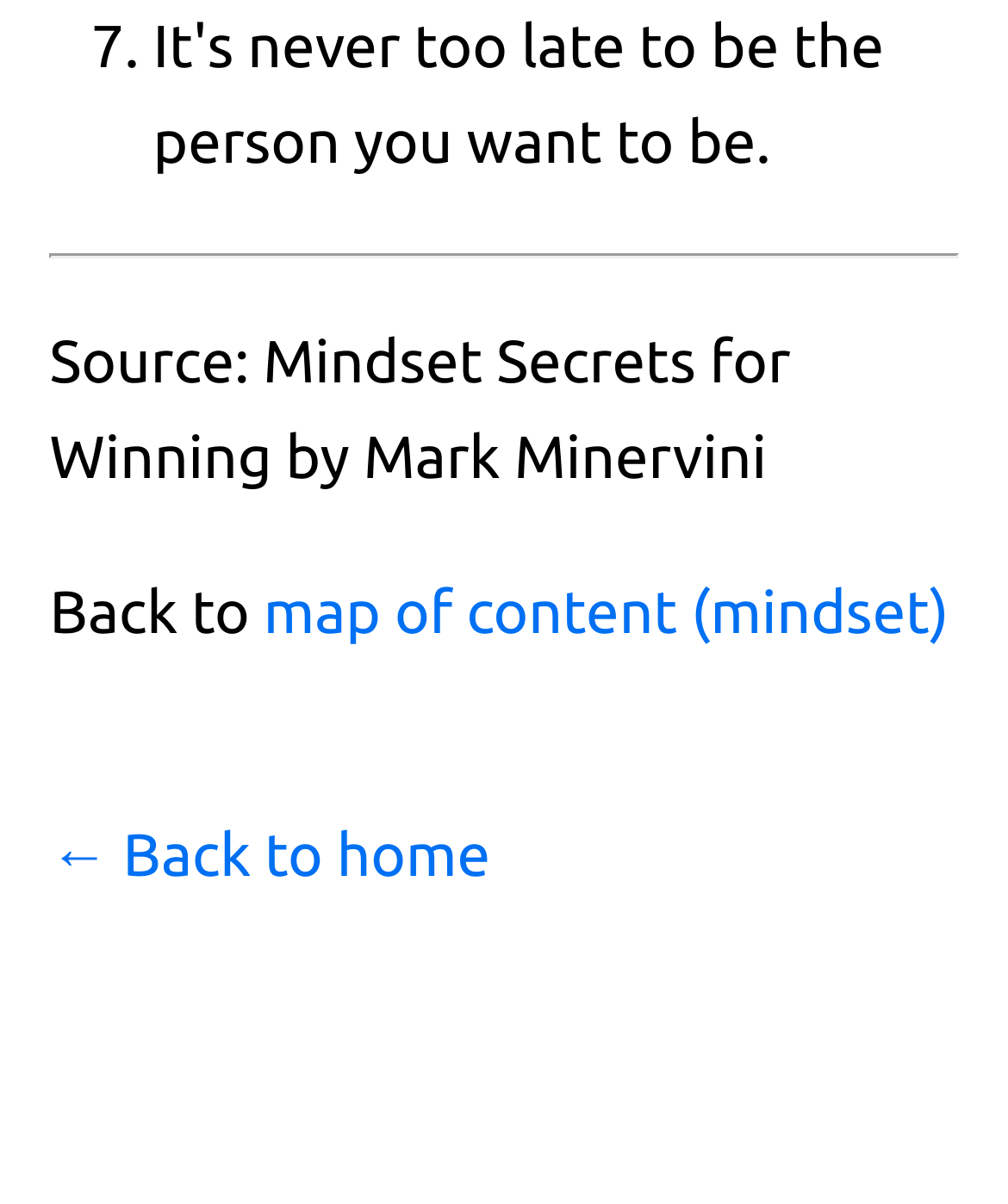Given the element description, predict the bounding box coordinates in the format (top-left x, top-left y, bottom-right x, bottom-right y). Make sure all values are between 0 and 1. Here is the element description: ← Back to home

[0.049, 0.685, 0.486, 0.739]